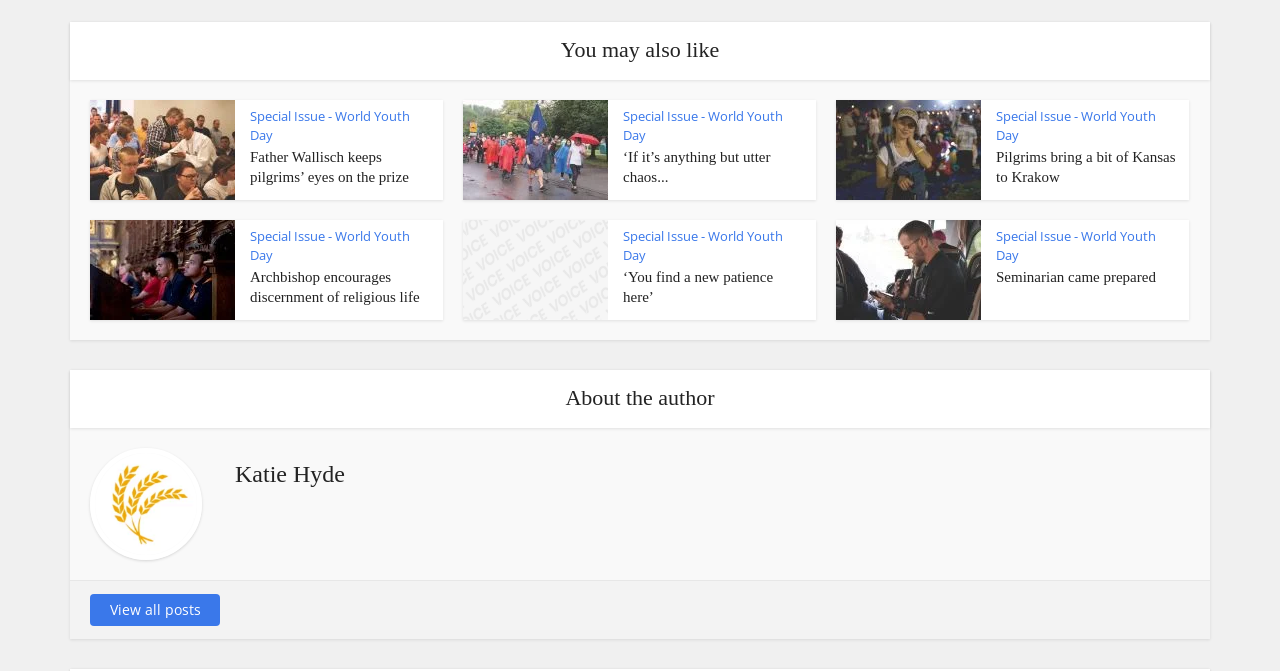What is the theme of the special issue?
Answer the question with a single word or phrase by looking at the picture.

World Youth Day